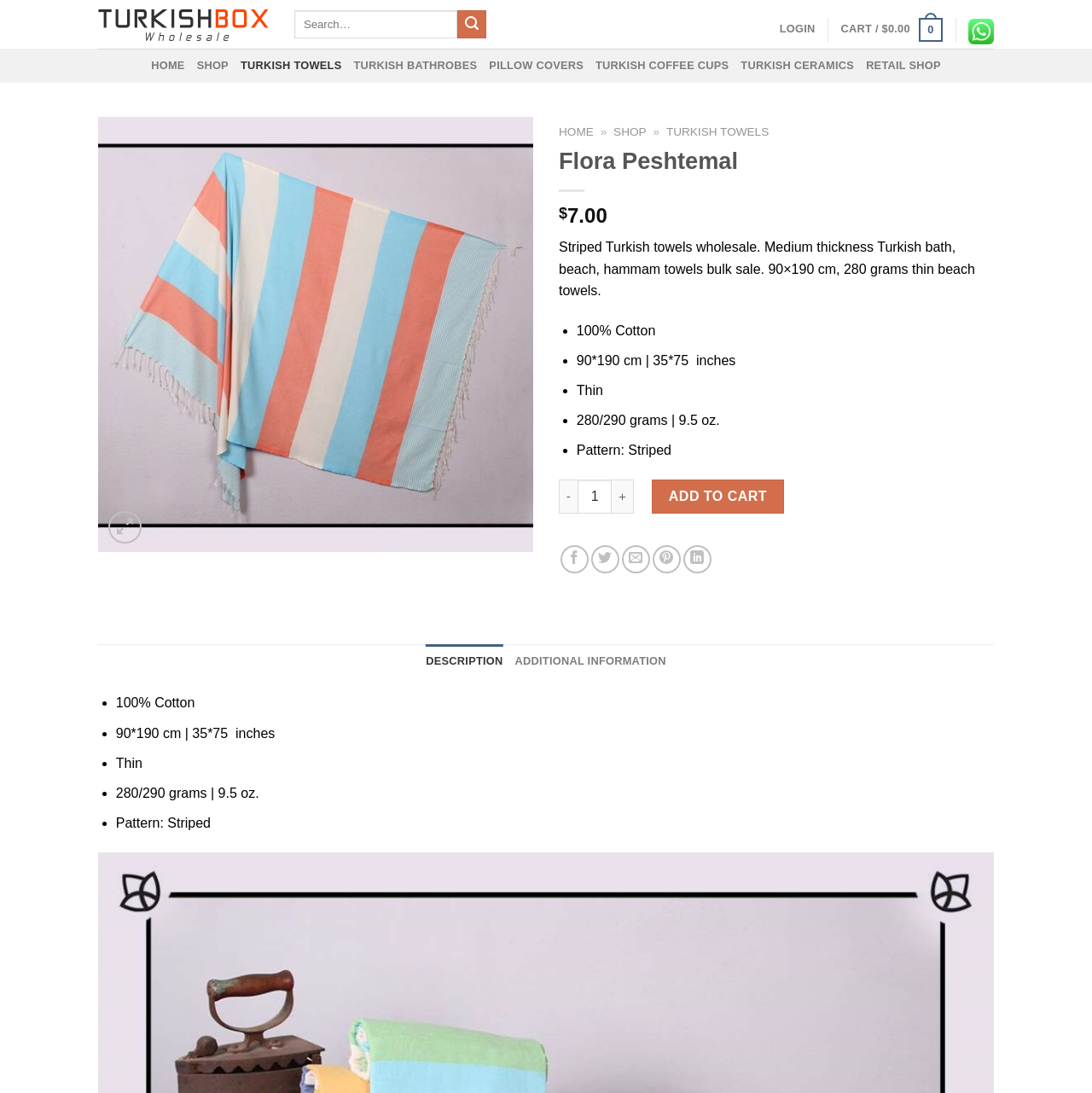What is the type of towels being sold?
Give a one-word or short phrase answer based on the image.

Turkish towels